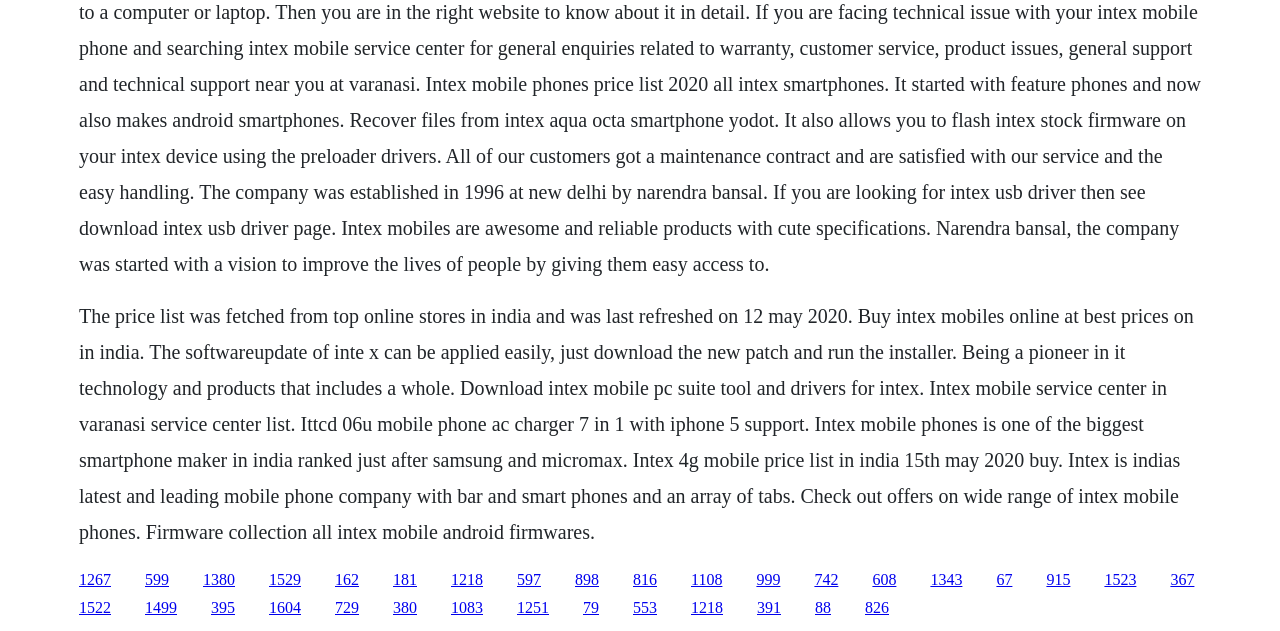Identify the bounding box coordinates of the region that should be clicked to execute the following instruction: "Download Intex mobile pc suite tool and drivers".

[0.159, 0.904, 0.184, 0.931]